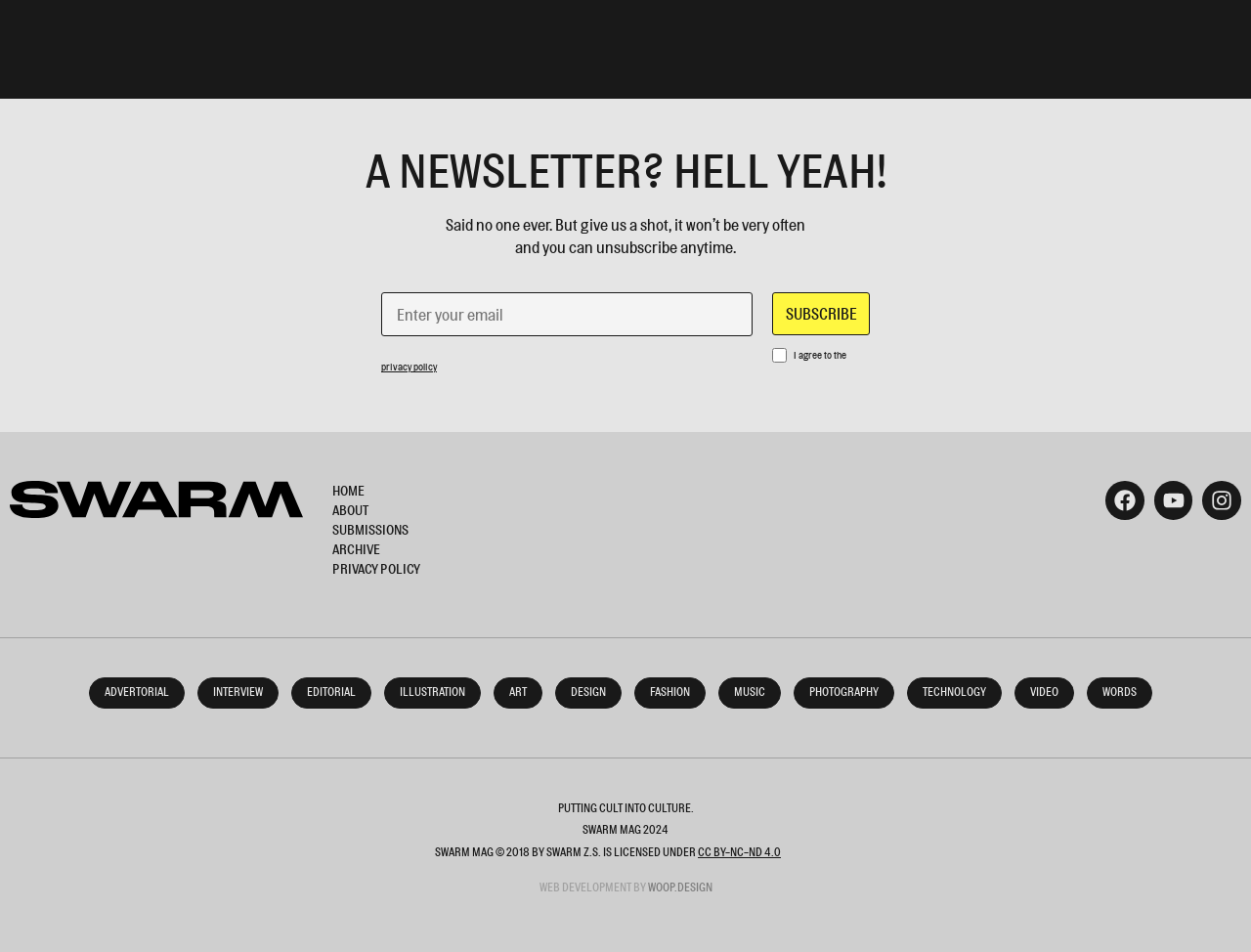What is the theme of the website?
Please provide a comprehensive and detailed answer to the question.

The website's slogan 'PUTTING CULT INTO CULTURE' and the various links to categories such as 'ART', 'DESIGN', 'FASHION', and 'MUSIC' suggest that the website is focused on culture.